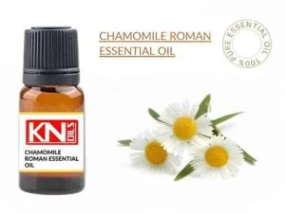Provide a comprehensive description of the image.

This image showcases a bottle of Chamomile Roman Essential Oil, labeled prominently with the brand "KN Oils." The amber glass bottle features a black screw-top lid, indicative of a high-quality essential oil container that helps protect the oil from light degradation. Accompanying the bottle are delicate chamomile flowers, enhancing the visual appeal and emphasizing the natural source of the oil. In the upper right corner, a circular emblem reading "100% Pure Essential Oil" reinforces its authenticity and quality. This essential oil is widely recognized for its calming and soothing properties, making it a popular choice in aromatherapy and skincare applications.